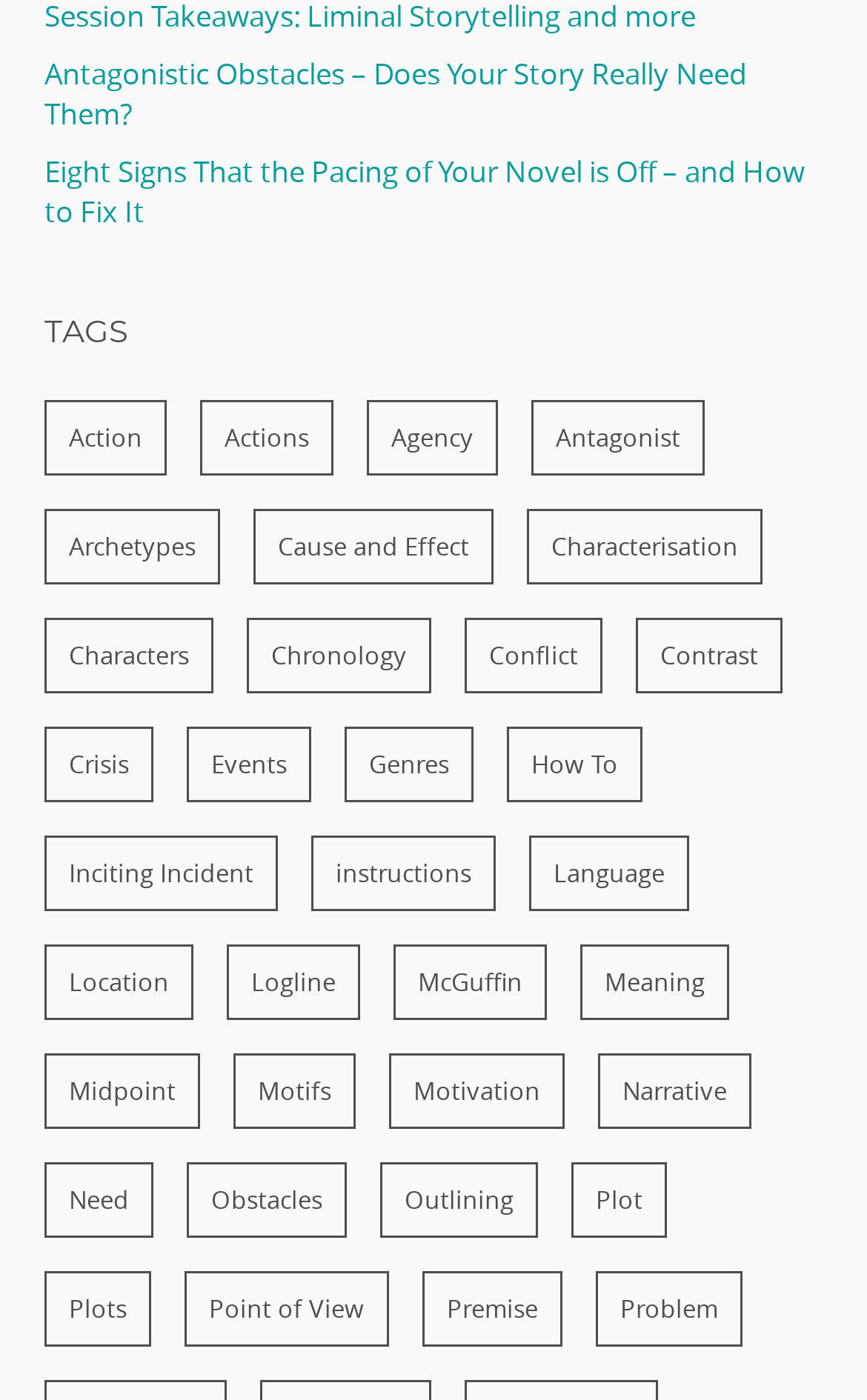Please specify the coordinates of the bounding box for the element that should be clicked to carry out this instruction: "Click on the link 'Antagonistic Obstacles – Does Your Story Really Need Them?'". The coordinates must be four float numbers between 0 and 1, formatted as [left, top, right, bottom].

[0.051, 0.038, 0.949, 0.095]